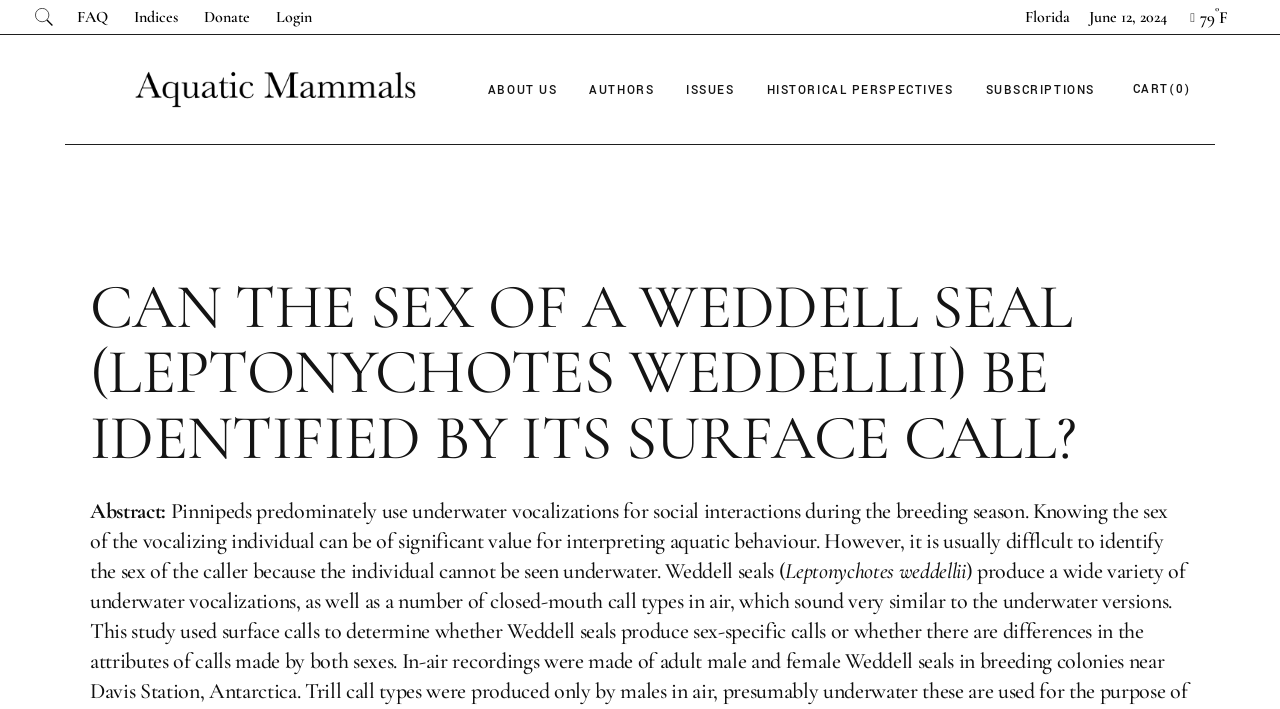Offer a detailed explanation of the webpage layout and contents.

The webpage is about Aquatic Mammals, a journal that publishes research on marine mammals. At the top left corner, there is a logo of the journal, accompanied by a navigation menu with several links, including "ABOUT US", "AUTHORS", "ISSUES", "HISTORICAL PERSPECTIVES", and "SUBSCRIPTIONS". 

Below the navigation menu, there are several links to specific sections of the journal, including "FAQ", "Indices", "Donate", and "Login". On the top right corner, there is a link to the journal's logo, along with the current date and temperature in Florida.

The main content of the webpage is divided into several sections. The first section is "ABOUT US", which includes links to "About Us", "Journal Staff", "Meet The Editorial Team", "Going Green", "EAAM", "IMATA", "AMMPA", and "Rates & Policy Info". 

The next section is "AUTHORS", which includes links to "Instructions for Authors", "Formatting Guidelines", "Publishing How-To", "Manuscript Status", "Book Reviews", "Publication Dates", and "Policy on Plagiarism". 

The "ISSUES" section includes links to various issues of the journal, including "Hardcopy" and "Supplemental Material". The "HISTORICAL PERSPECTIVES" section includes links to different years, from "Year 1" to "Year 11", each with an accompanying image. 

Finally, there is a "SUBSCRIPTIONS" section and a "CART (0)" link at the bottom right corner of the webpage.